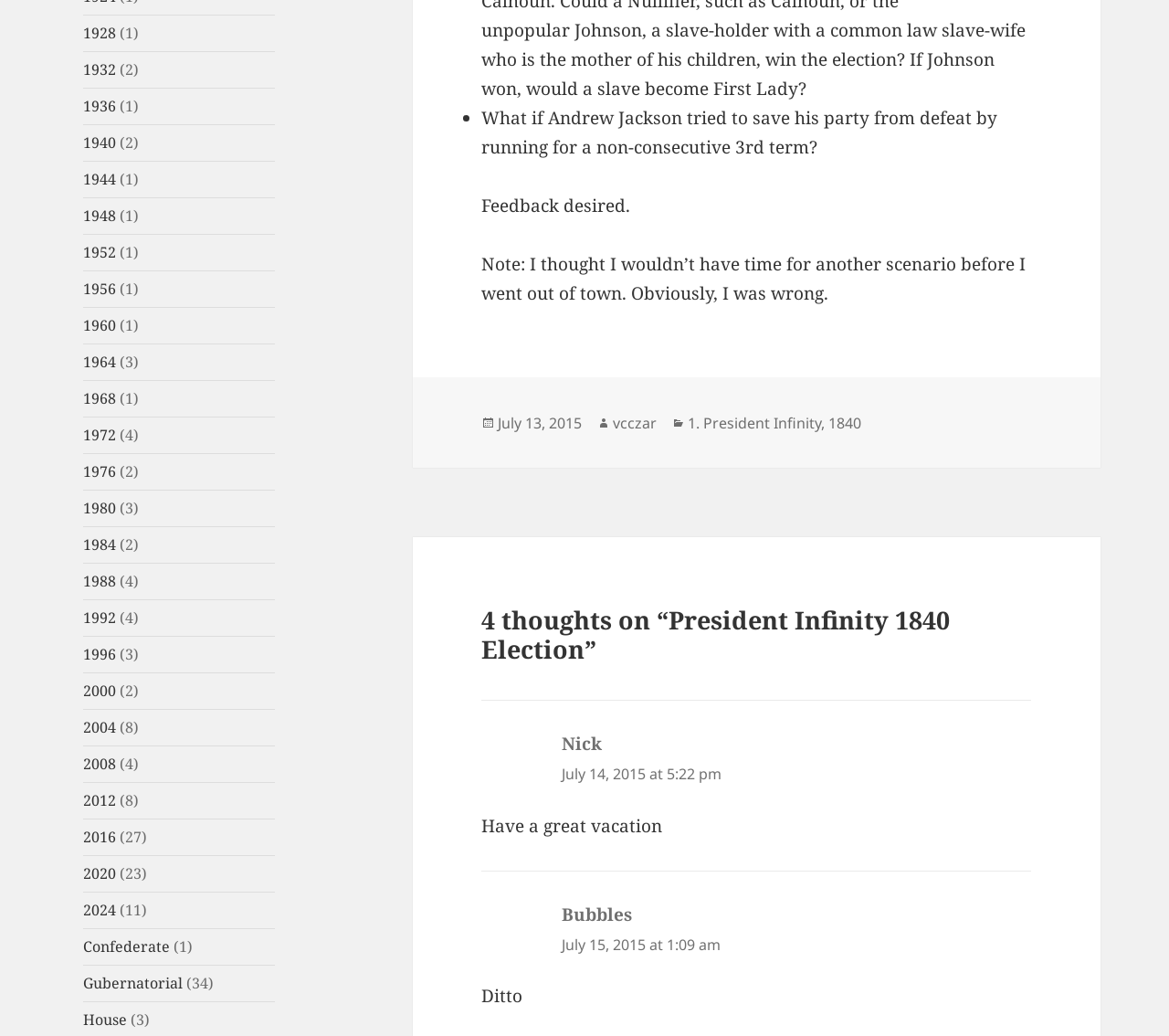Please provide the bounding box coordinate of the region that matches the element description: 1964. Coordinates should be in the format (top-left x, top-left y, bottom-right x, bottom-right y) and all values should be between 0 and 1.

[0.071, 0.34, 0.099, 0.359]